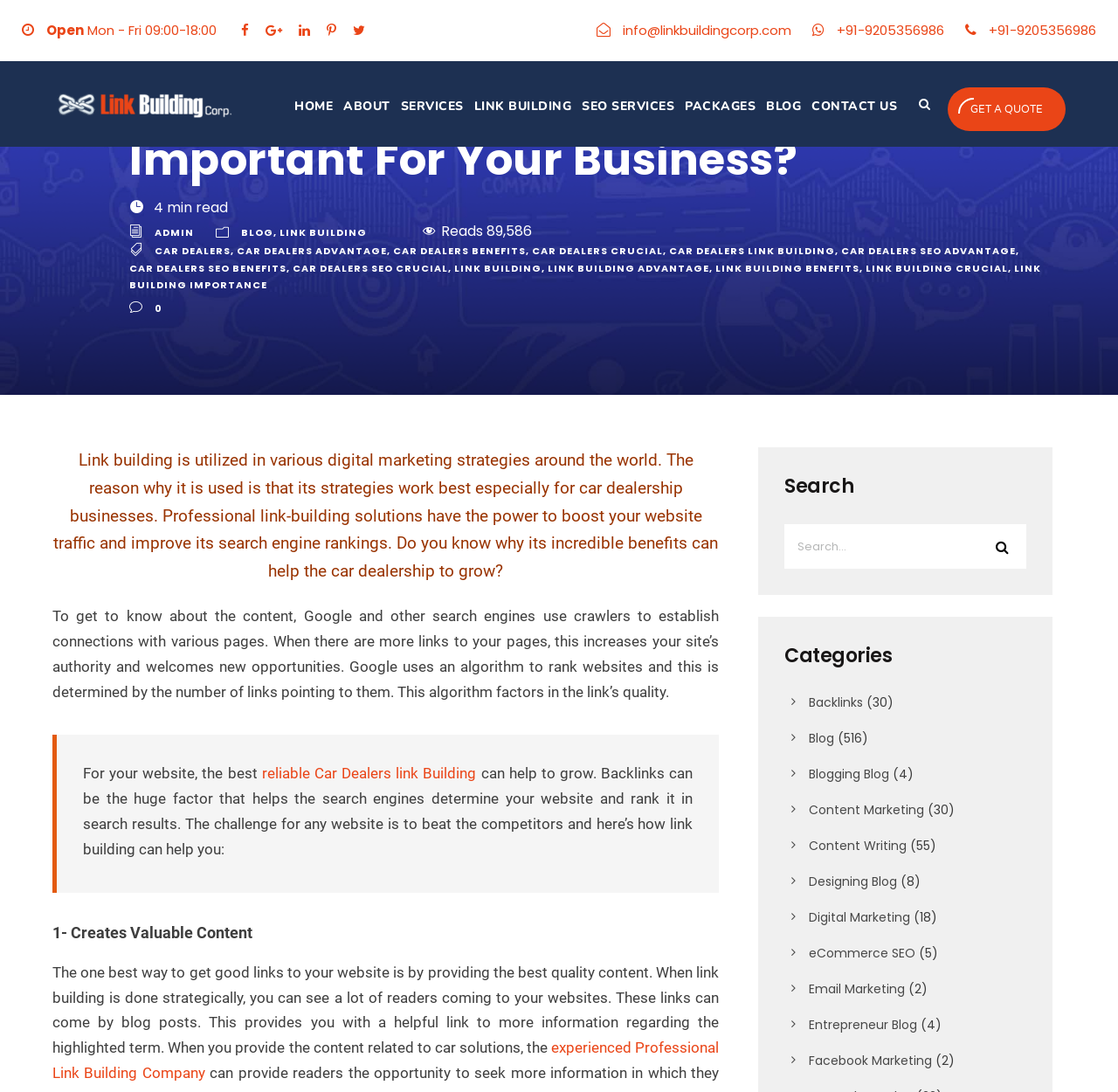Please identify the bounding box coordinates of the element I need to click to follow this instruction: "Contact the company through 'info@linkbuildingcorp.com'".

[0.557, 0.019, 0.708, 0.036]